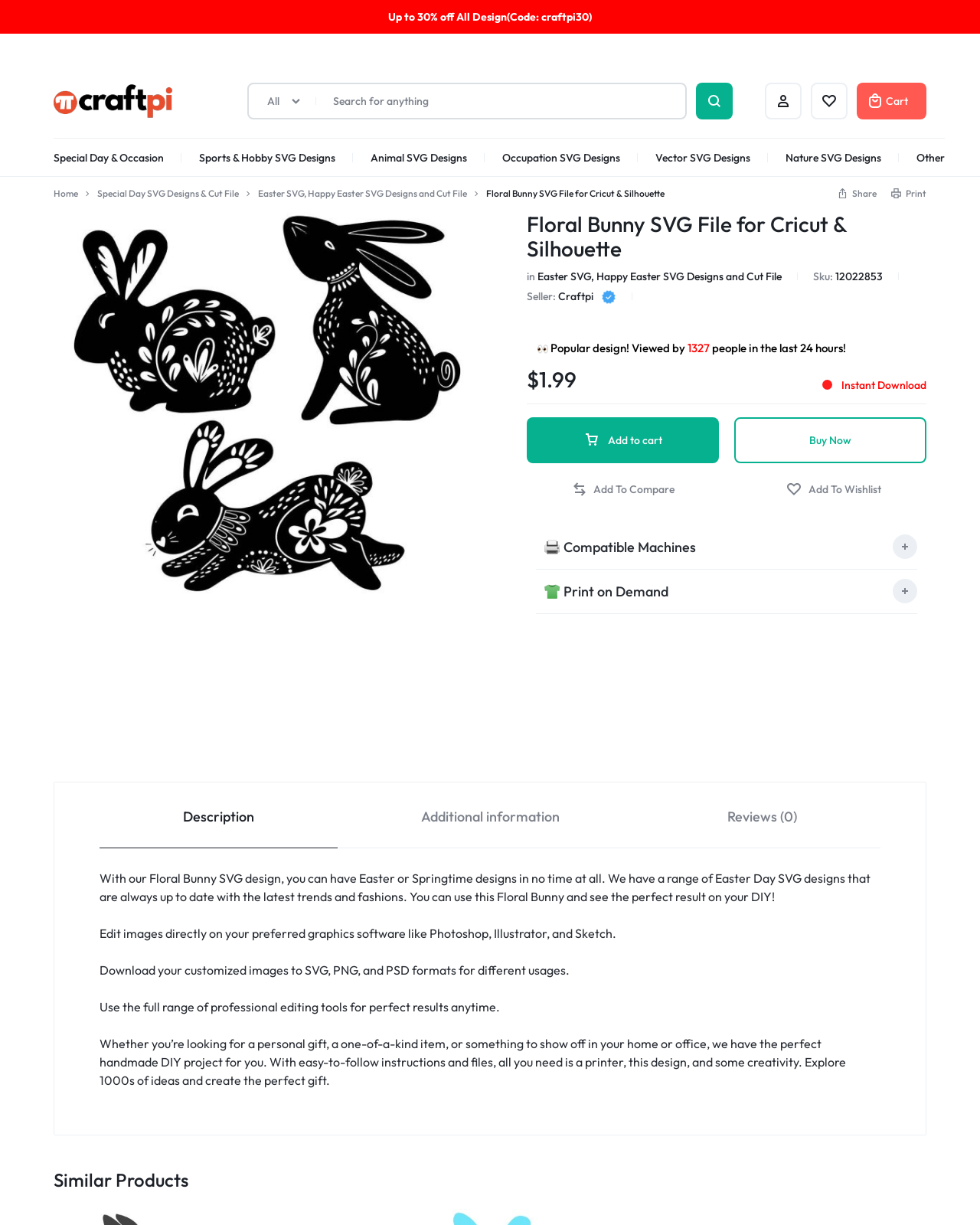Given the description 🎨 SVG Illustrations Designs, predict the bounding box coordinates of the UI element. Ensure the coordinates are in the format (top-left x, top-left y, bottom-right x, bottom-right y) and all values are between 0 and 1.

[0.668, 0.246, 0.805, 0.259]